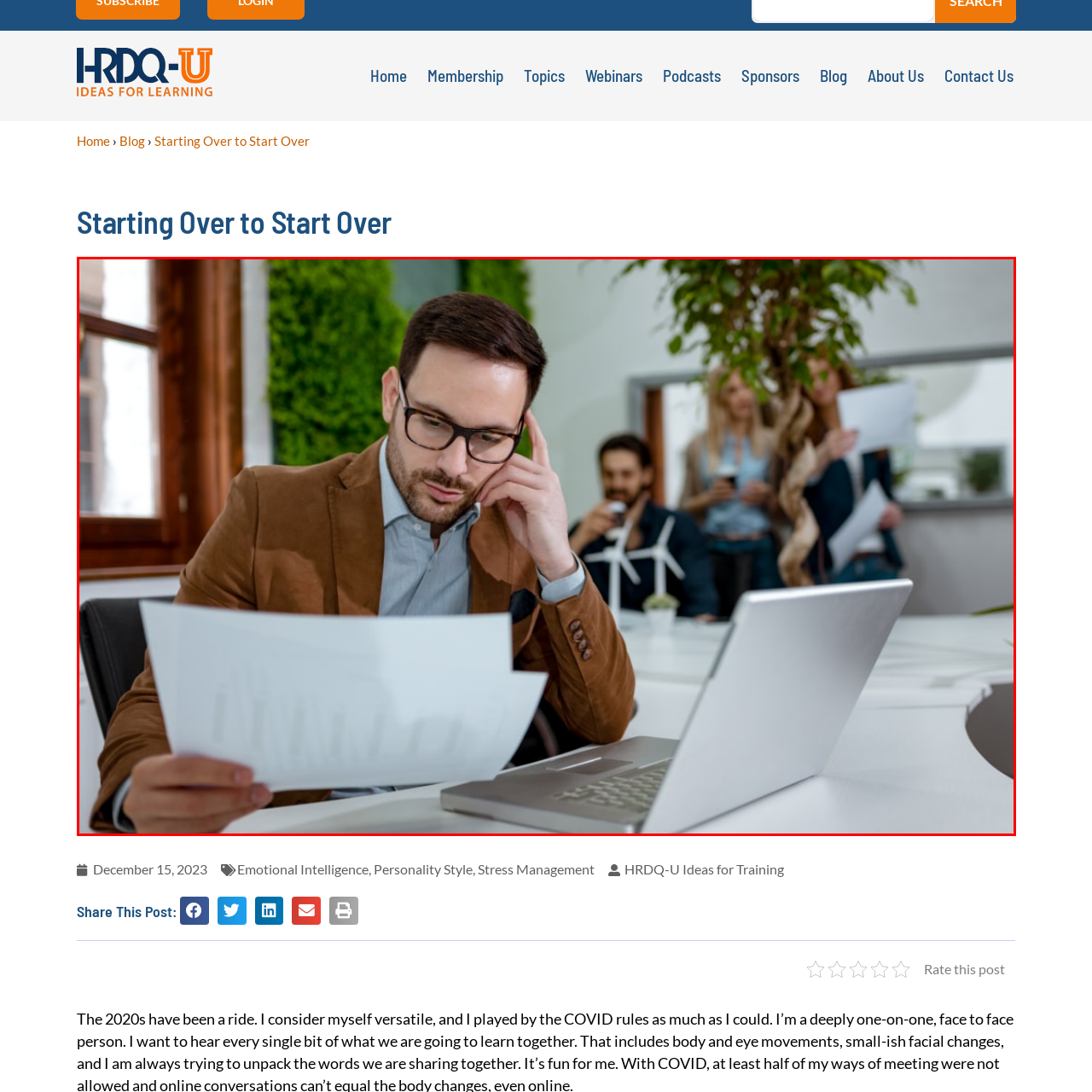Generate a meticulous caption for the image that is highlighted by the red boundary line.

In a modern and lively office space designed with greenery, a man in a brown blazer sits at a sleek white desk, deeply focused as he reviews documents in his hand. His glasses reflect a mixture of concentration and contemplation as he studies the material closely. In the background, a collaborative atmosphere is evident with individuals engaged in discussion, one holding a clipboard while others observe. A laptop sits open in front of him, indicating a blend of digital and traditional work methods. The bright and organized workspace, enhanced by natural light coming through the windows, creates an inviting and productive environment. This scene captures the essence of teamwork and intellectual engagement in a contemporary office.